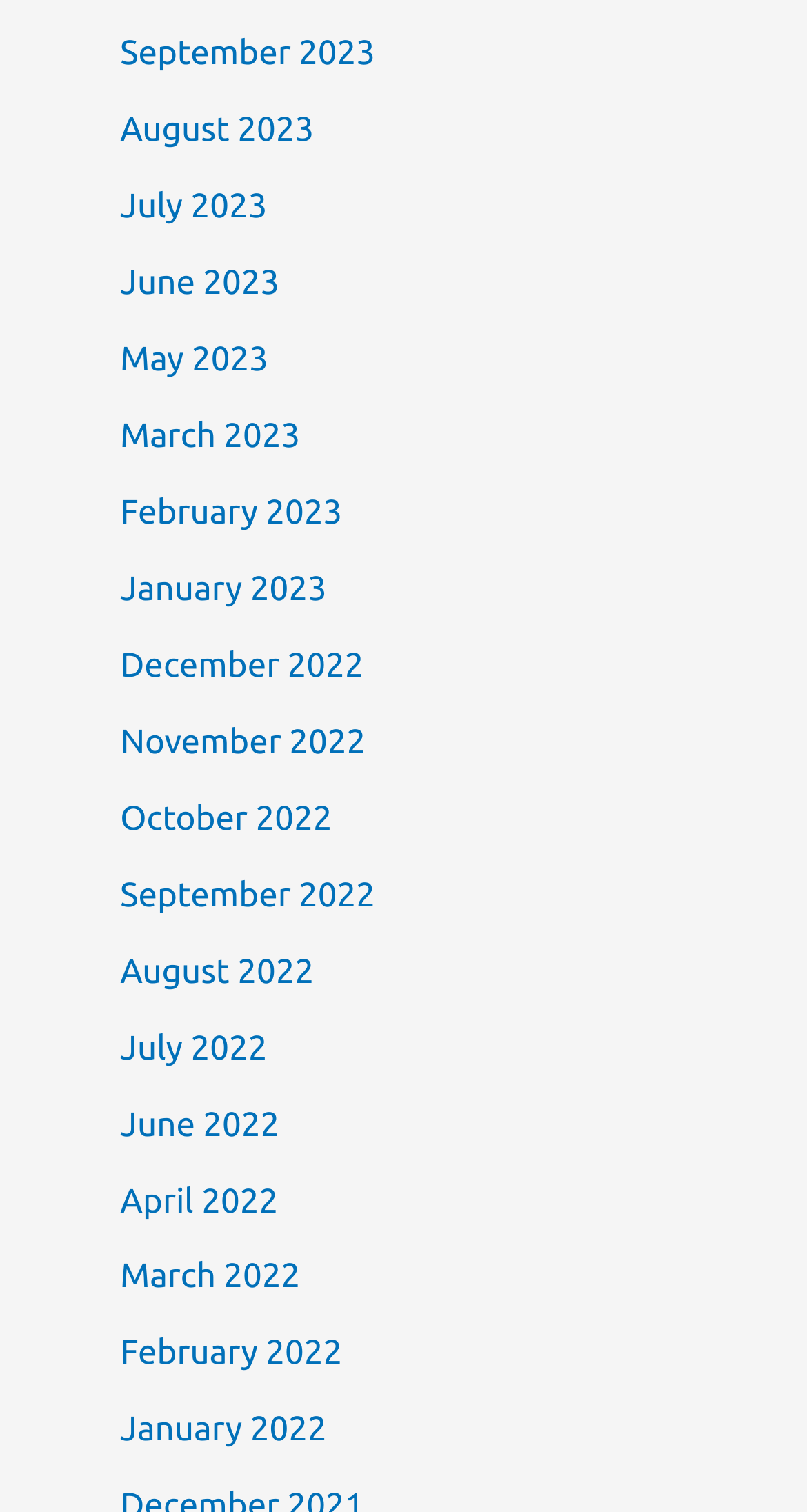Locate the bounding box coordinates of the clickable region necessary to complete the following instruction: "Click the PJ logo". Provide the coordinates in the format of four float numbers between 0 and 1, i.e., [left, top, right, bottom].

None